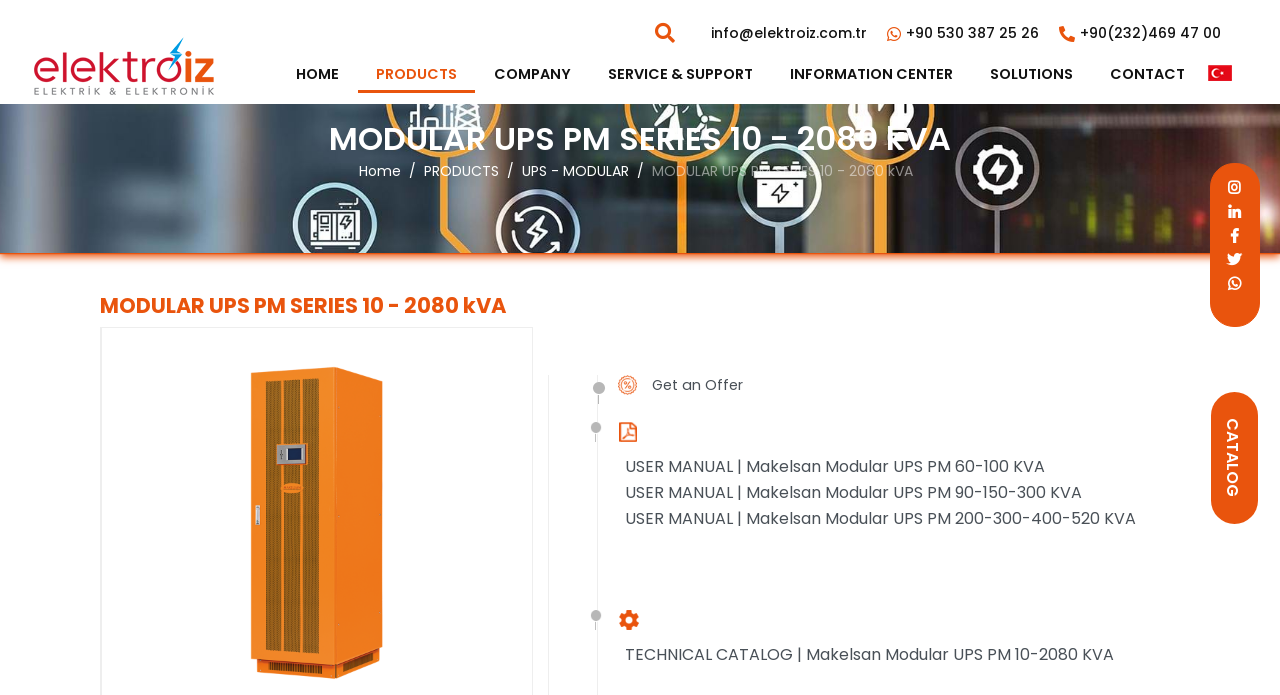Respond to the following query with just one word or a short phrase: 
What is the product series?

MODULAR UPS PM SERIES 10